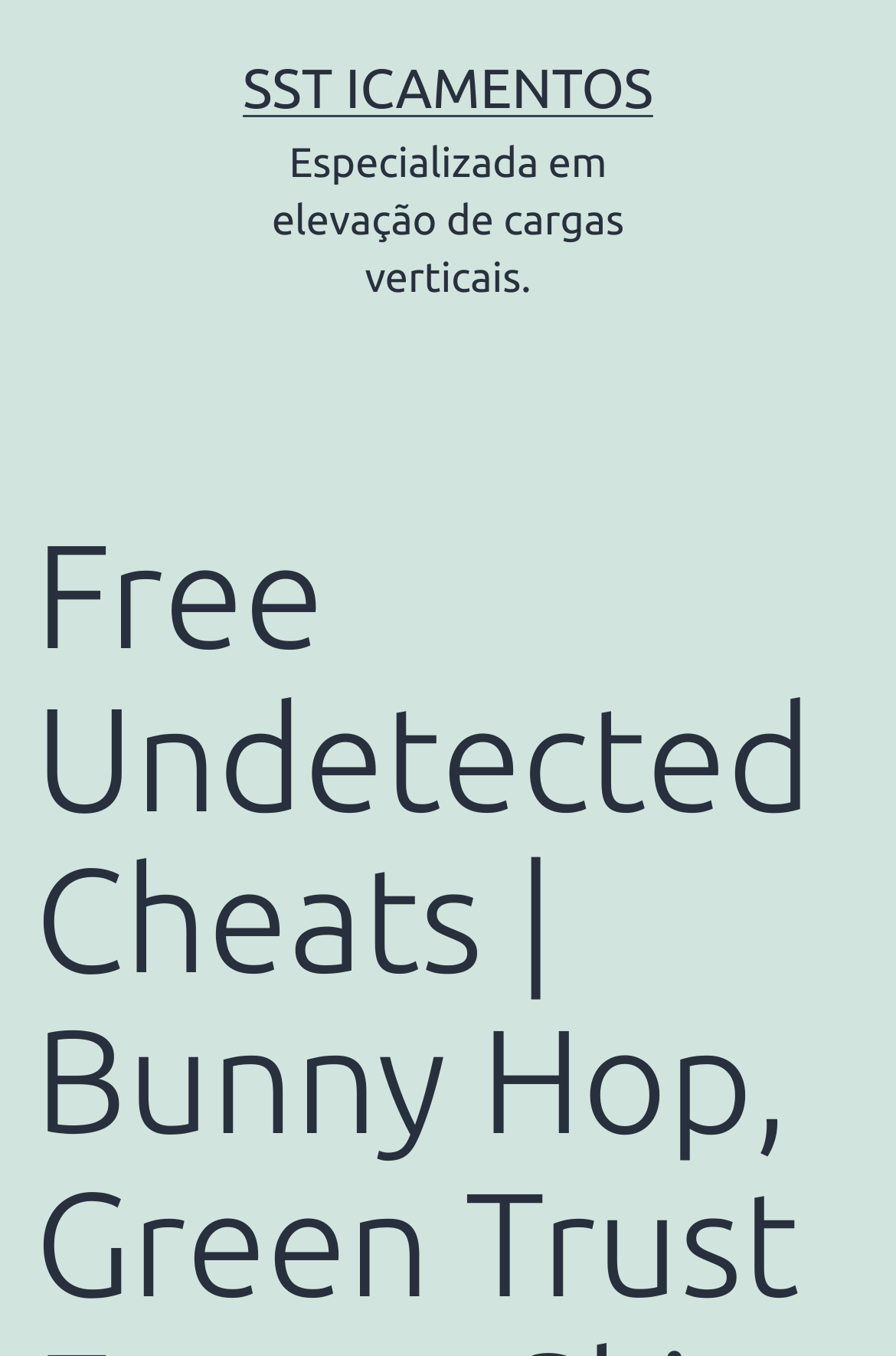Identify the bounding box coordinates for the UI element that matches this description: "SST ICAMENTOS".

[0.271, 0.042, 0.729, 0.087]